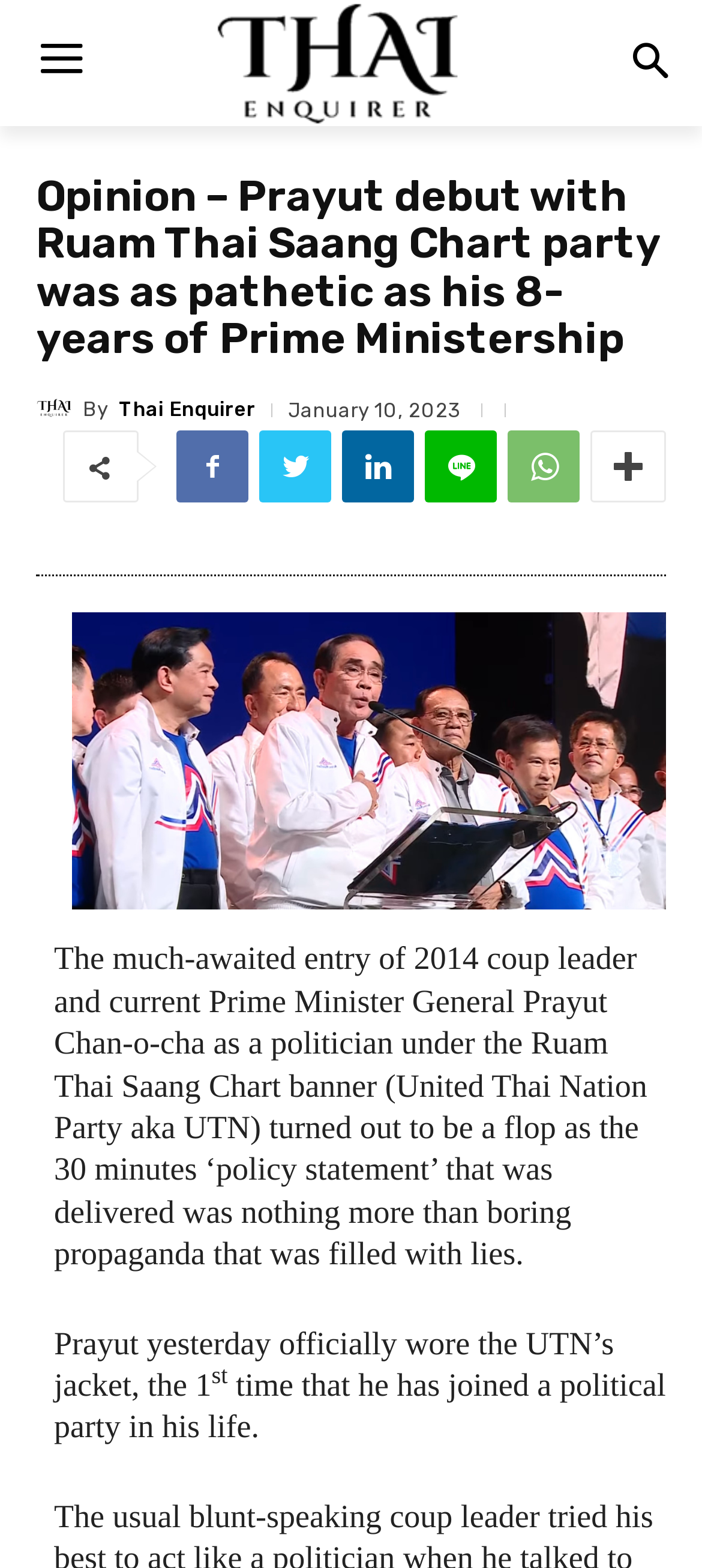Who is the author of the article?
Based on the image content, provide your answer in one word or a short phrase.

Not specified